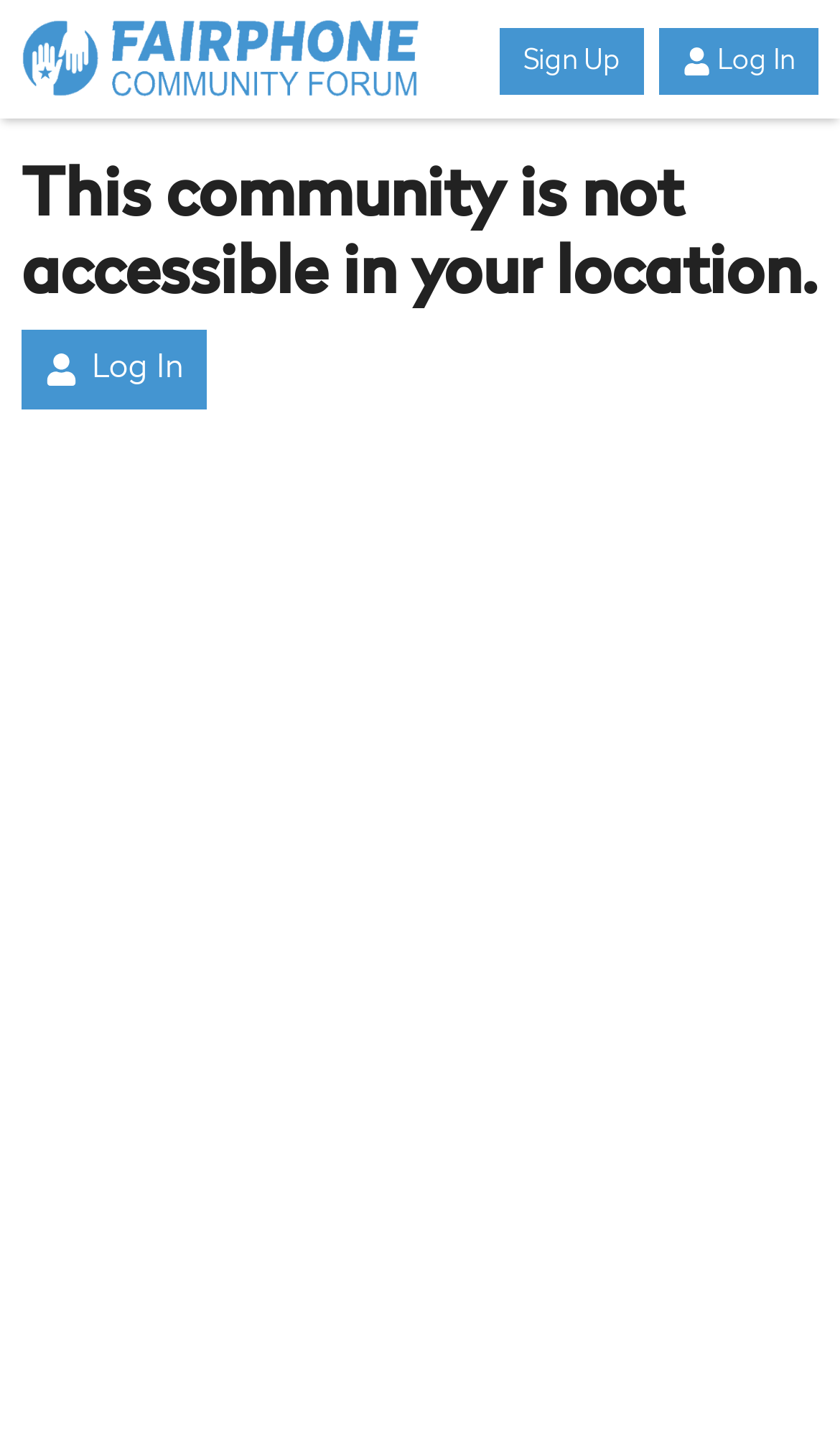Provide a single word or phrase answer to the question: 
What is the warning message on the page?

Community not accessible in your location